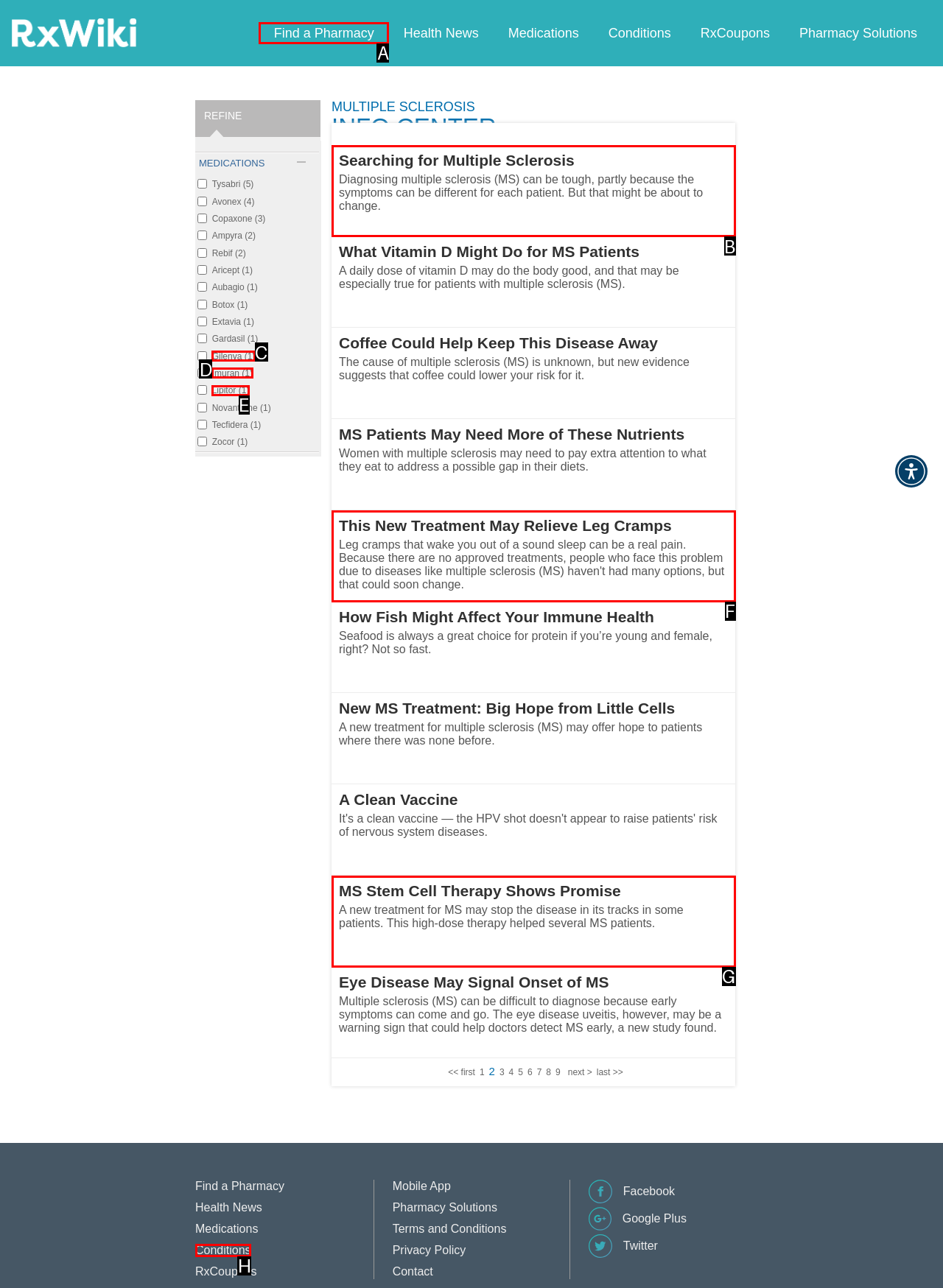Select the correct UI element to complete the task: Search for Multiple Sclerosis Diagnosing
Please provide the letter of the chosen option.

B